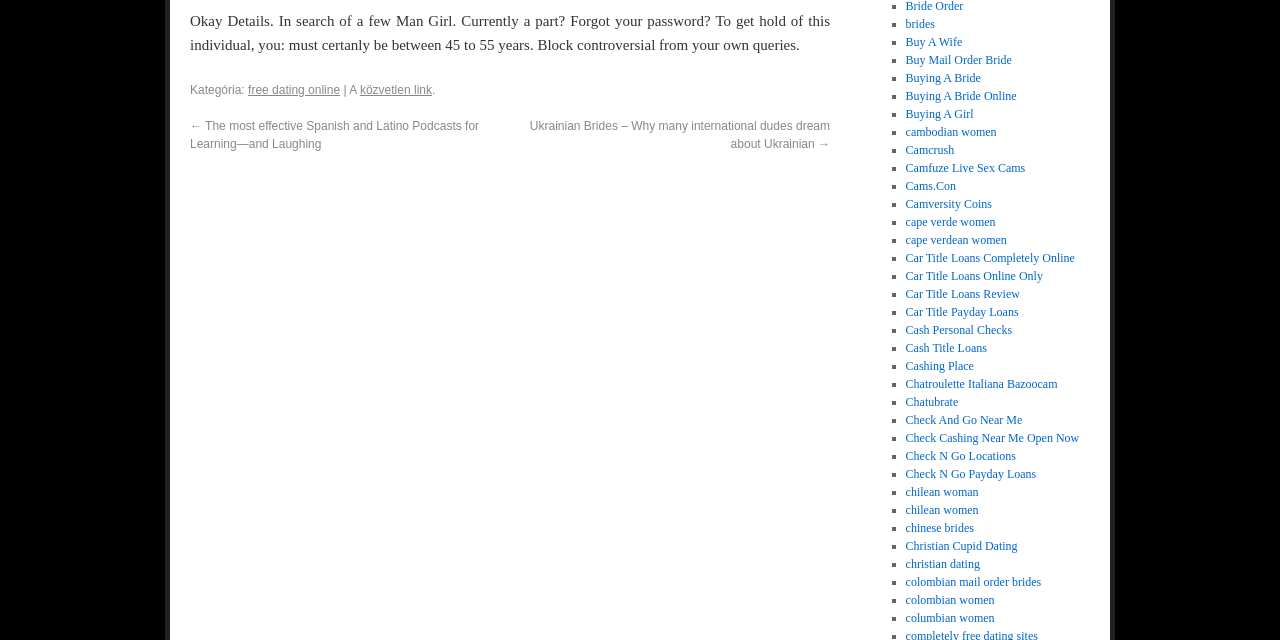Locate the bounding box coordinates of the item that should be clicked to fulfill the instruction: "explore 'Buying A Bride Online' option".

[0.707, 0.139, 0.794, 0.161]